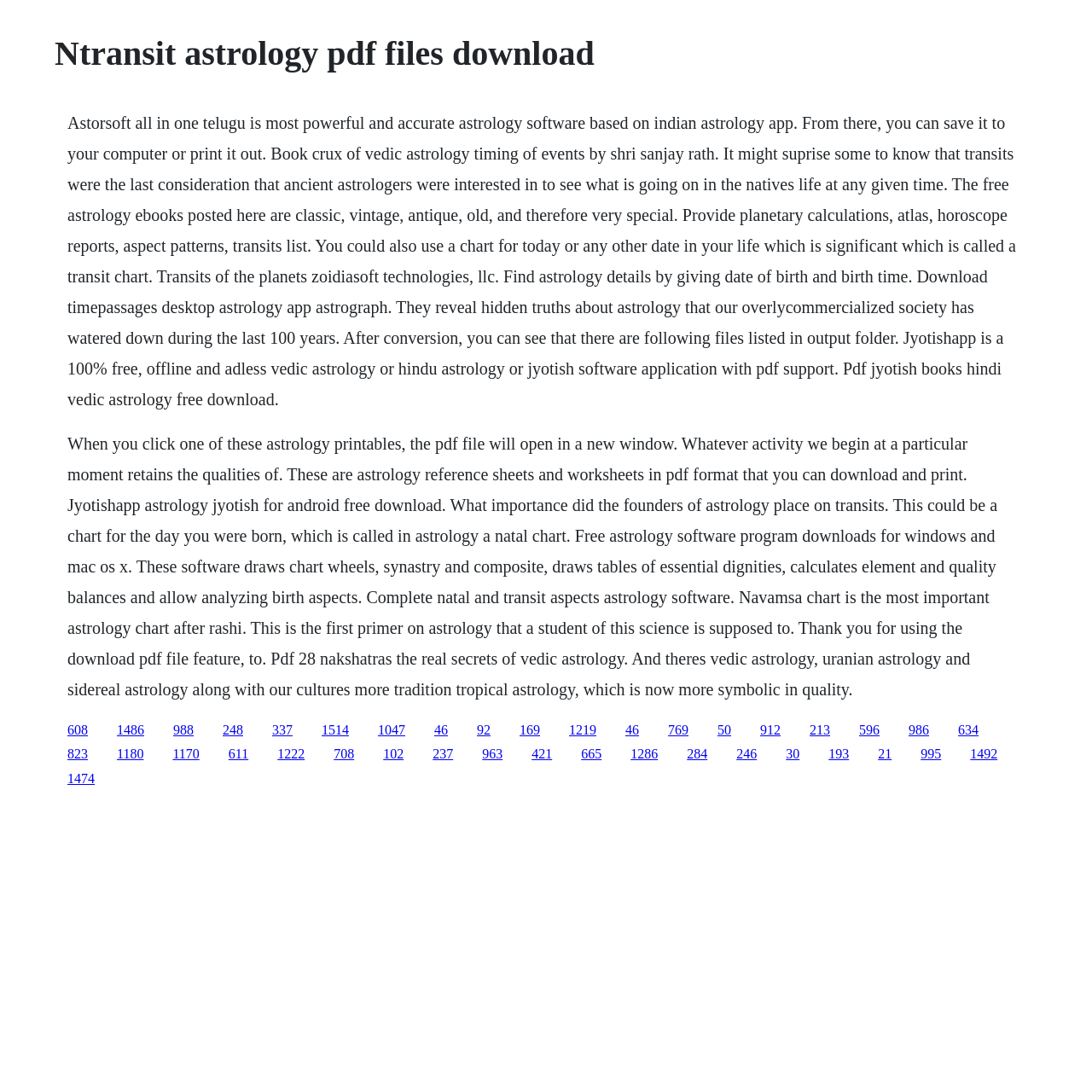What is a transit chart?
Answer the question based on the image using a single word or a brief phrase.

Chart for a specific date